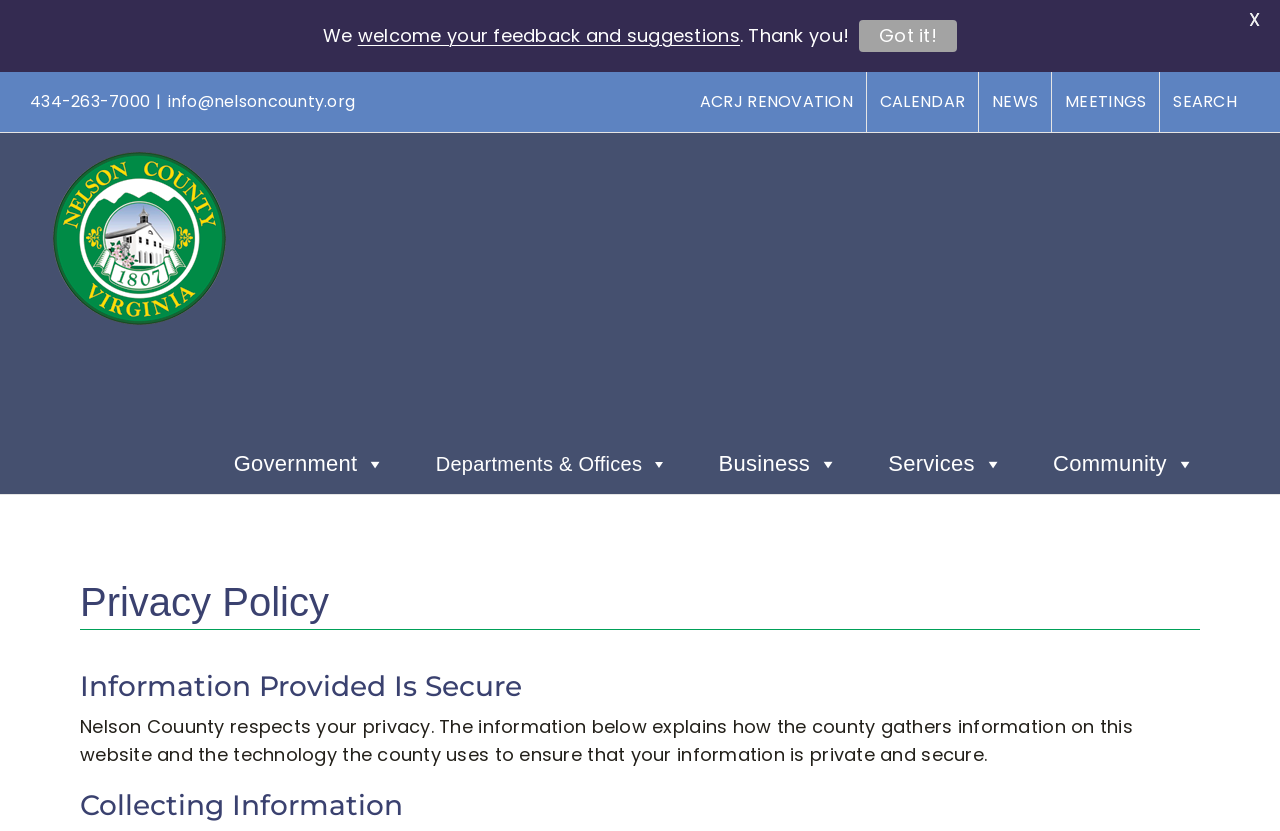What is the phone number provided?
Refer to the screenshot and respond with a concise word or phrase.

434-263-7000